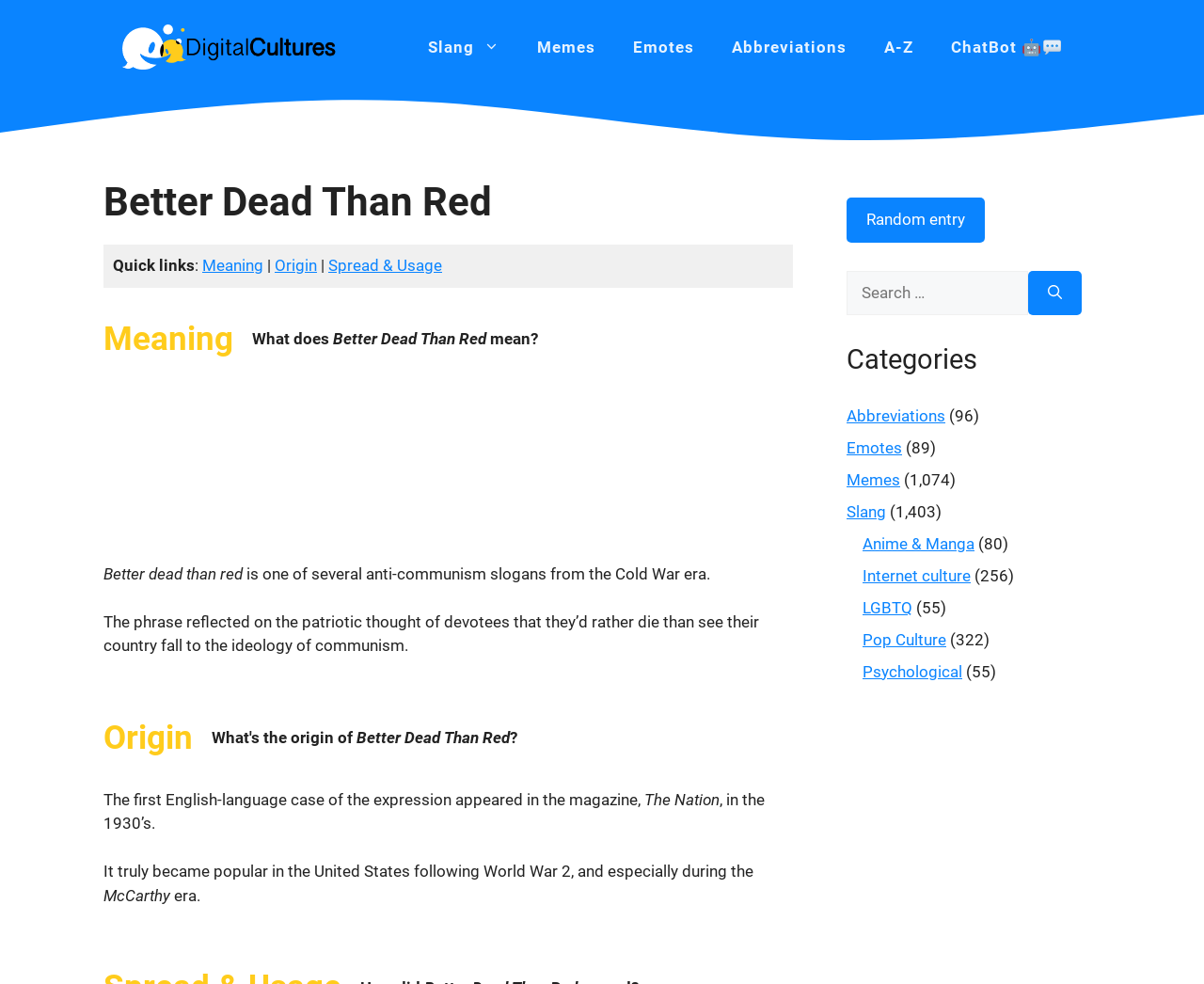What is the era when the phrase 'Better Dead Than Red' became popular?
Your answer should be a single word or phrase derived from the screenshot.

Post World War 2